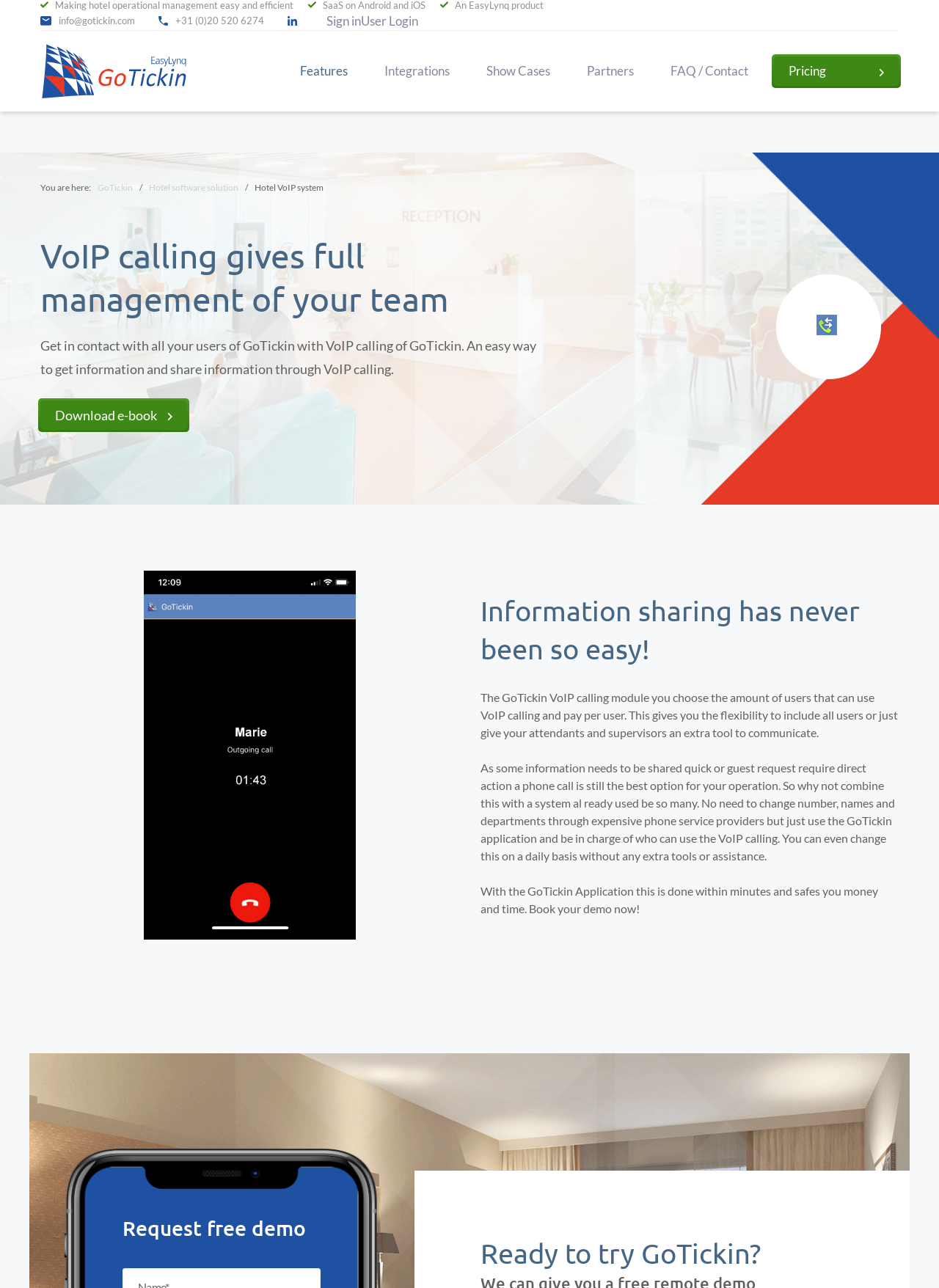Please find and give the text of the main heading on the webpage.

VoIP calling gives full management of your team